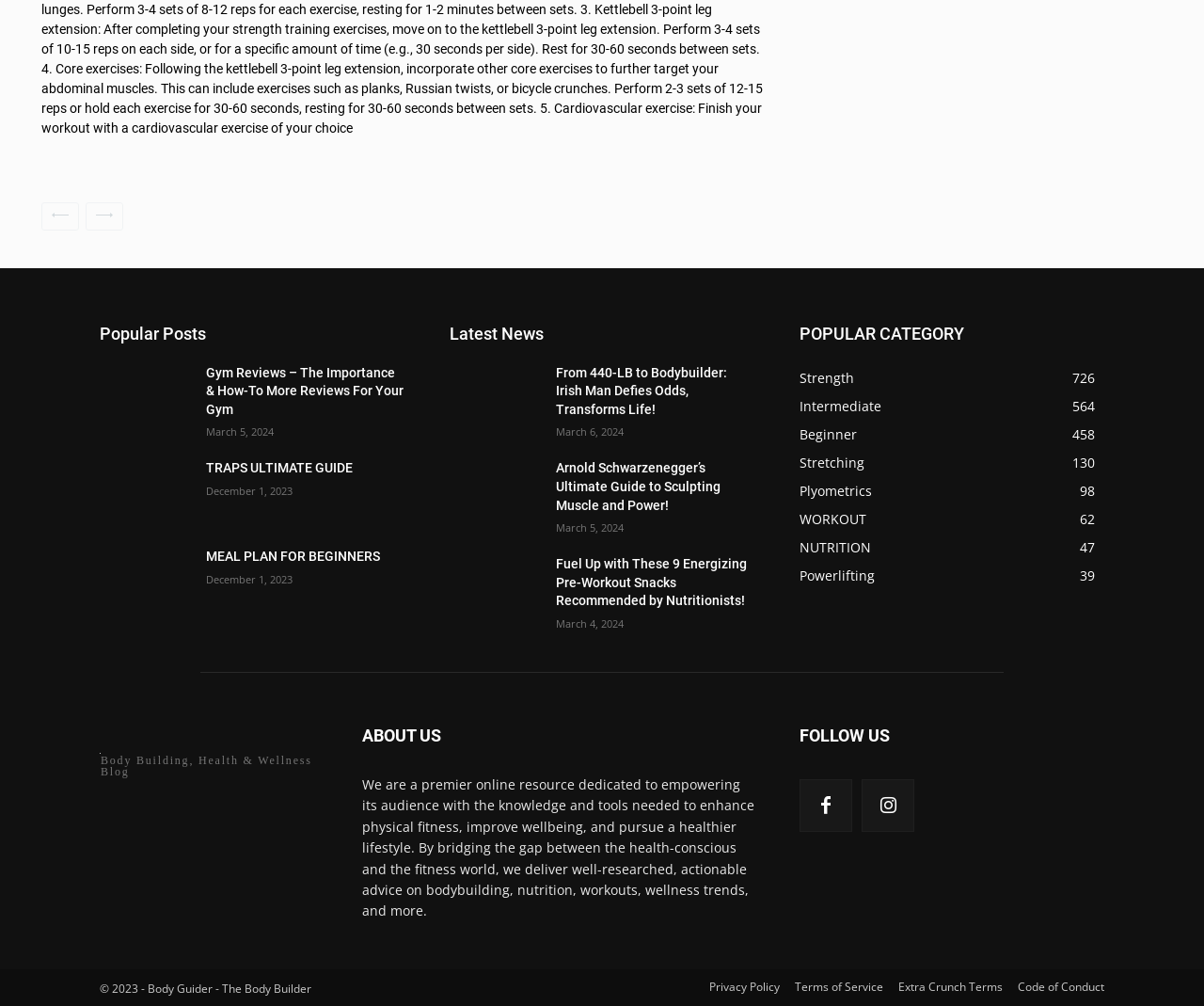Respond to the question below with a single word or phrase:
What is the title of the 'Popular Posts' section?

Popular Posts